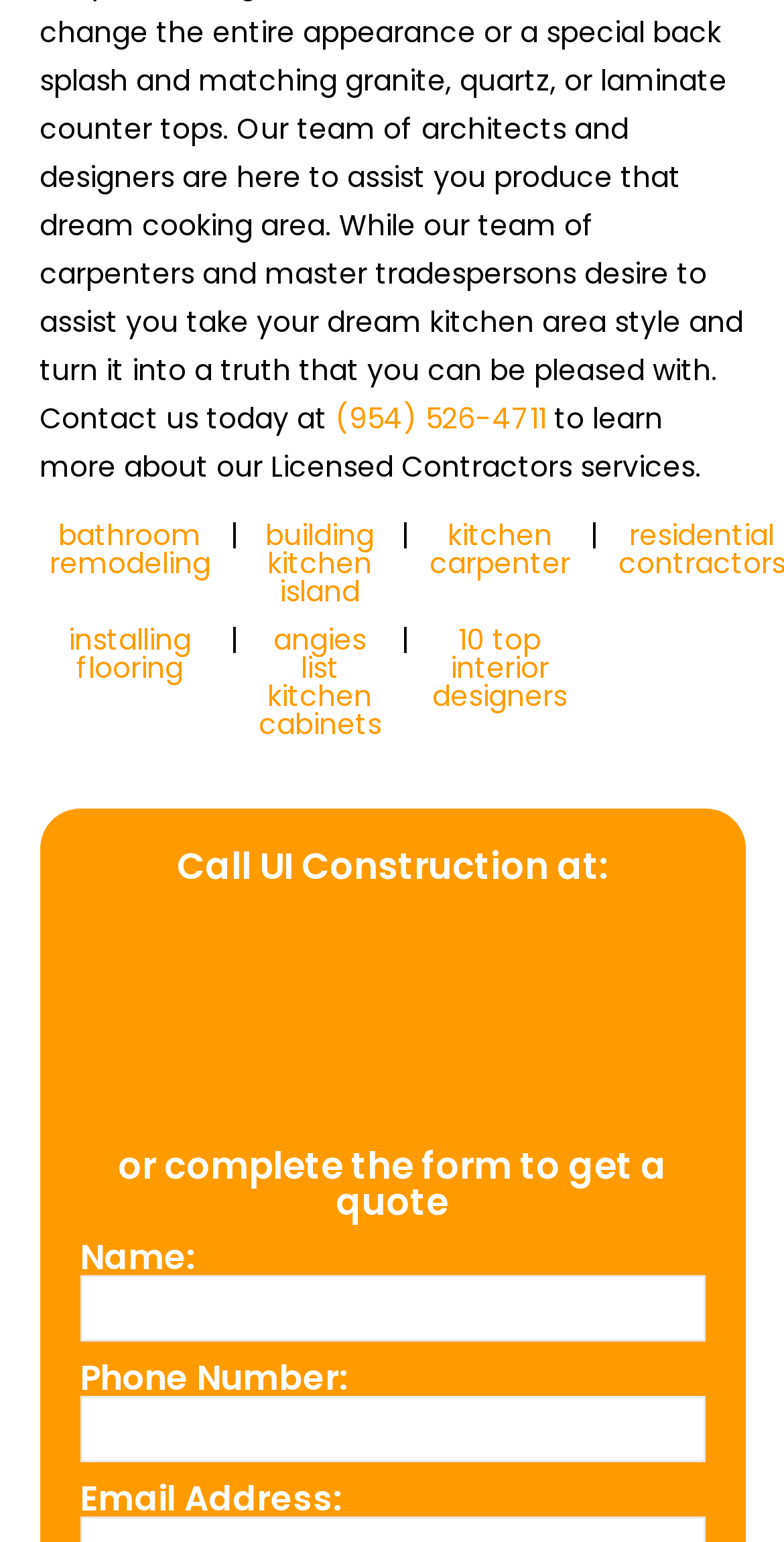Extract the bounding box coordinates for the HTML element that matches this description: "angies list kitchen cabinets". The coordinates should be four float numbers between 0 and 1, i.e., [left, top, right, bottom].

[0.329, 0.402, 0.486, 0.483]